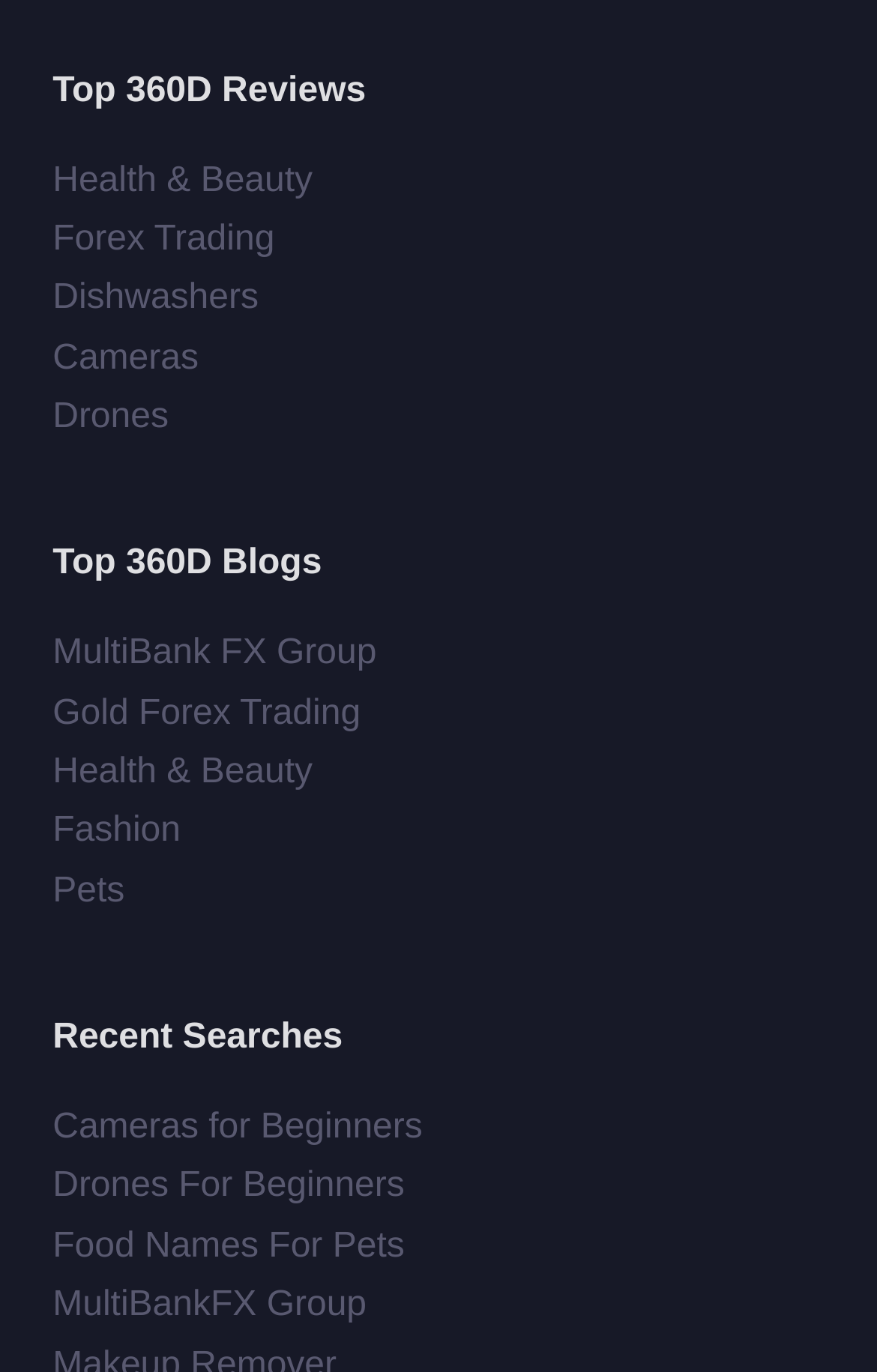Identify the bounding box coordinates for the UI element described by the following text: "MultiBankFX Group". Provide the coordinates as four float numbers between 0 and 1, in the format [left, top, right, bottom].

[0.06, 0.938, 0.418, 0.965]